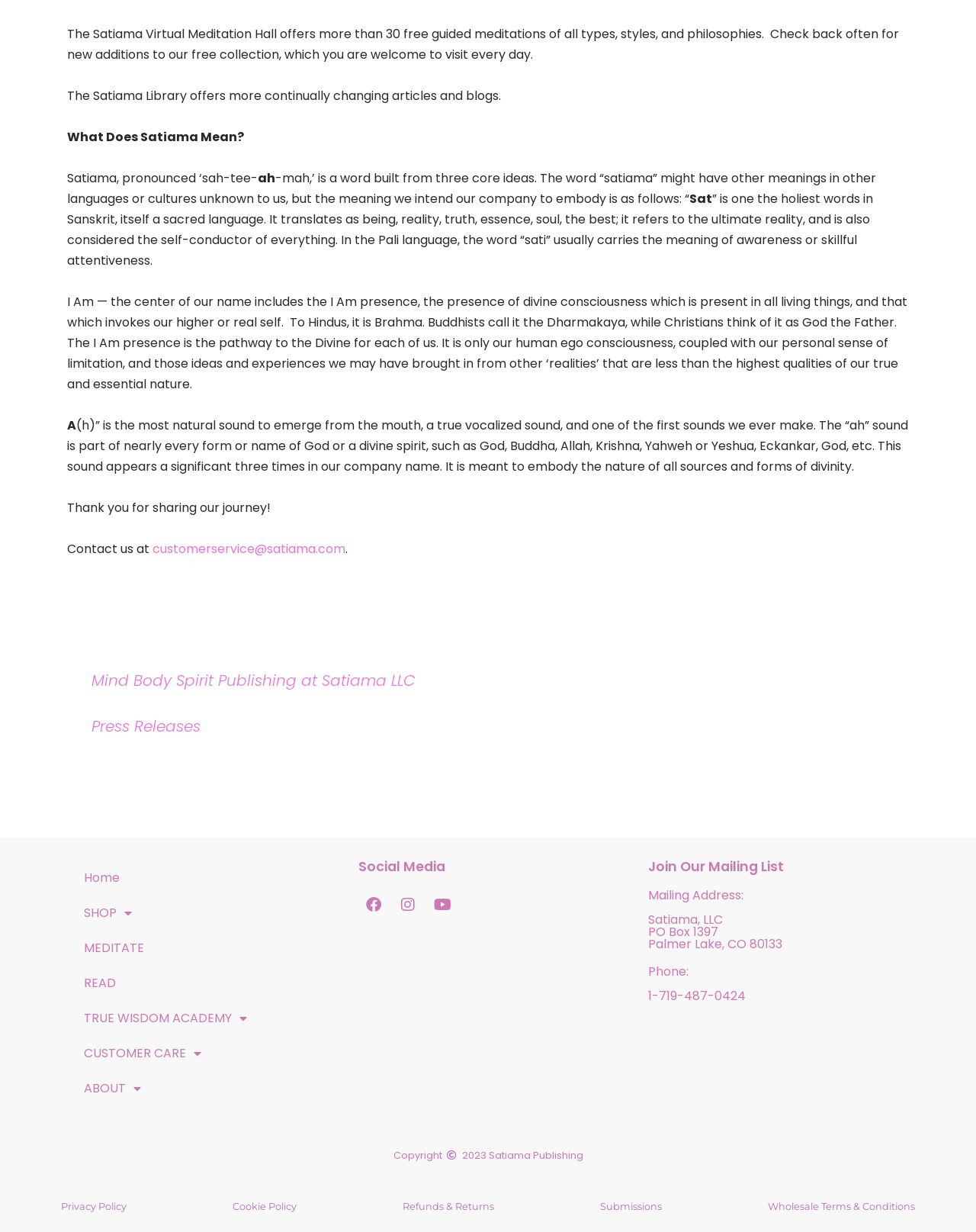Using the format (top-left x, top-left y, bottom-right x, bottom-right y), provide the bounding box coordinates for the described UI element. All values should be floating point numbers between 0 and 1: Press Releases

[0.094, 0.581, 0.205, 0.598]